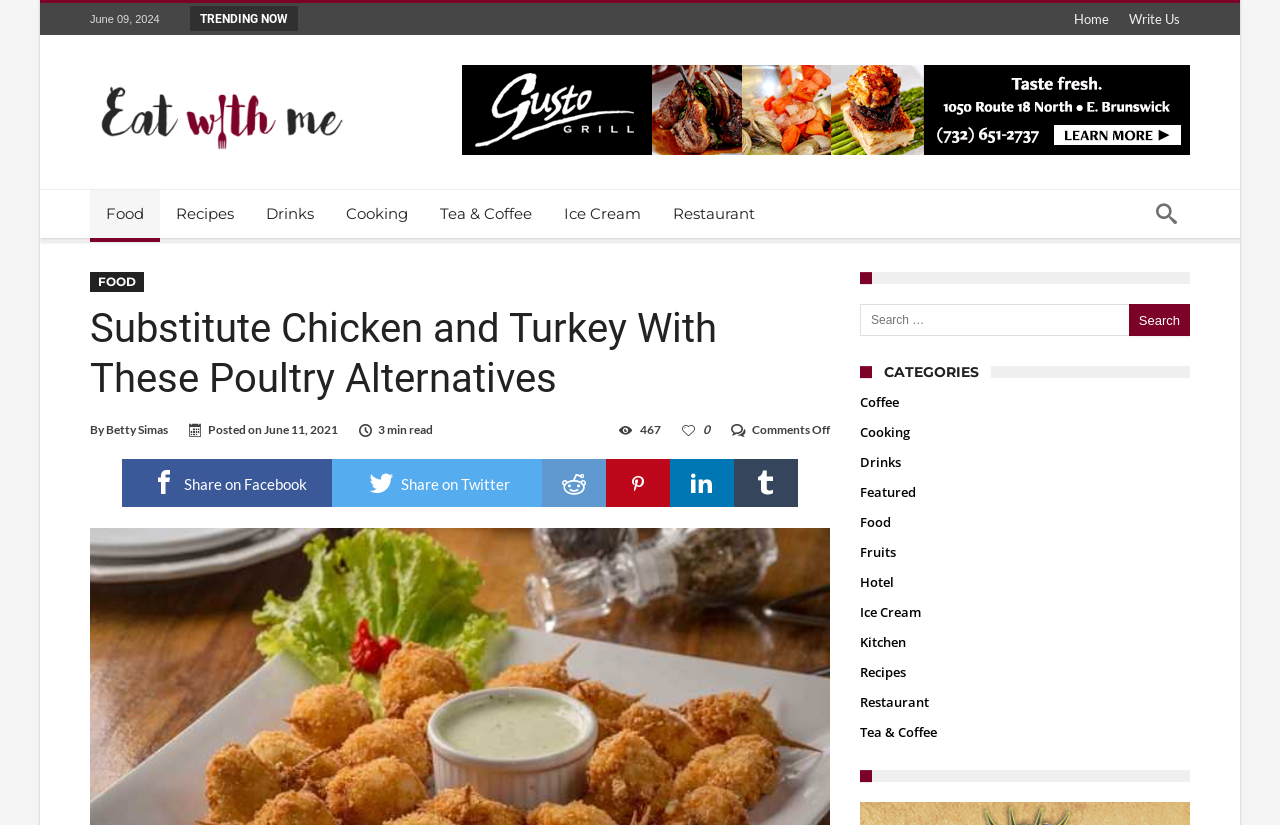Determine the bounding box coordinates of the clickable element to complete this instruction: "Read the article about 'Substitute Chicken and Turkey With These Poultry Alternatives'". Provide the coordinates in the format of four float numbers between 0 and 1, [left, top, right, bottom].

[0.07, 0.368, 0.648, 0.49]